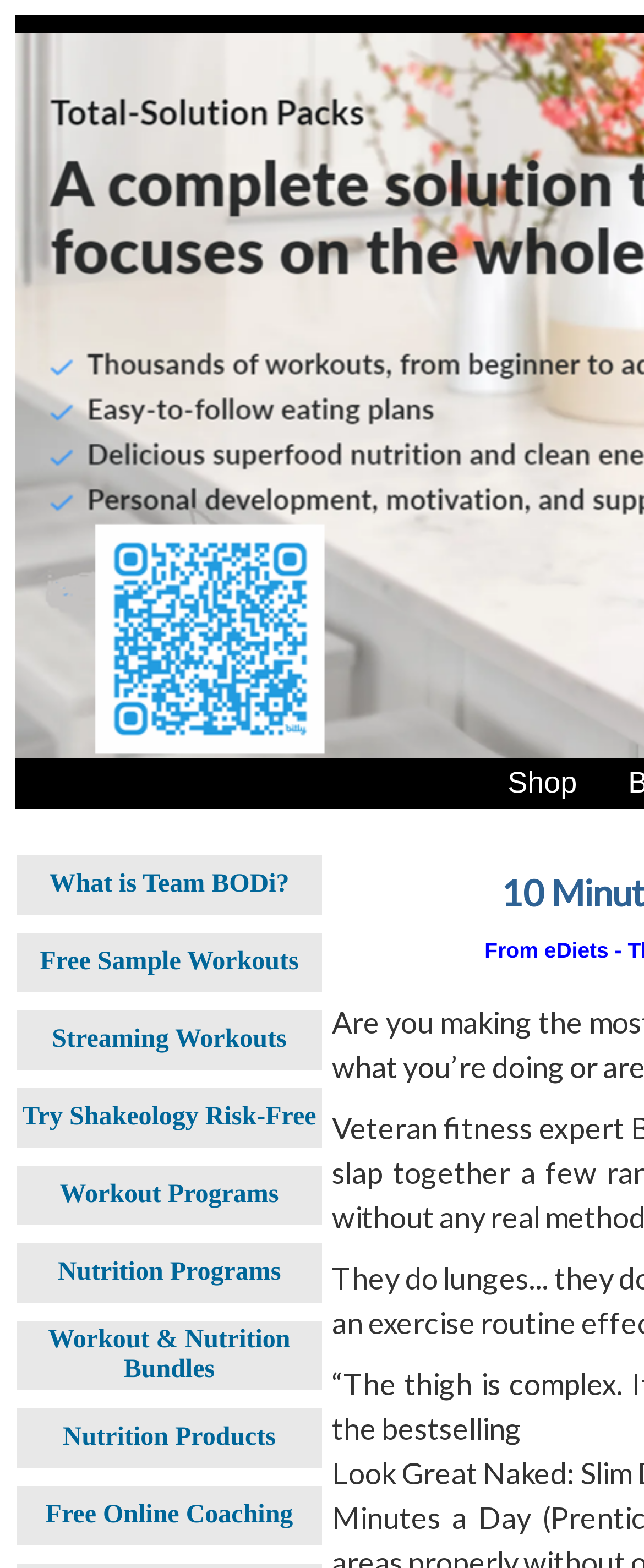Use a single word or phrase to respond to the question:
What is the text of the last link?

Free Online Coaching